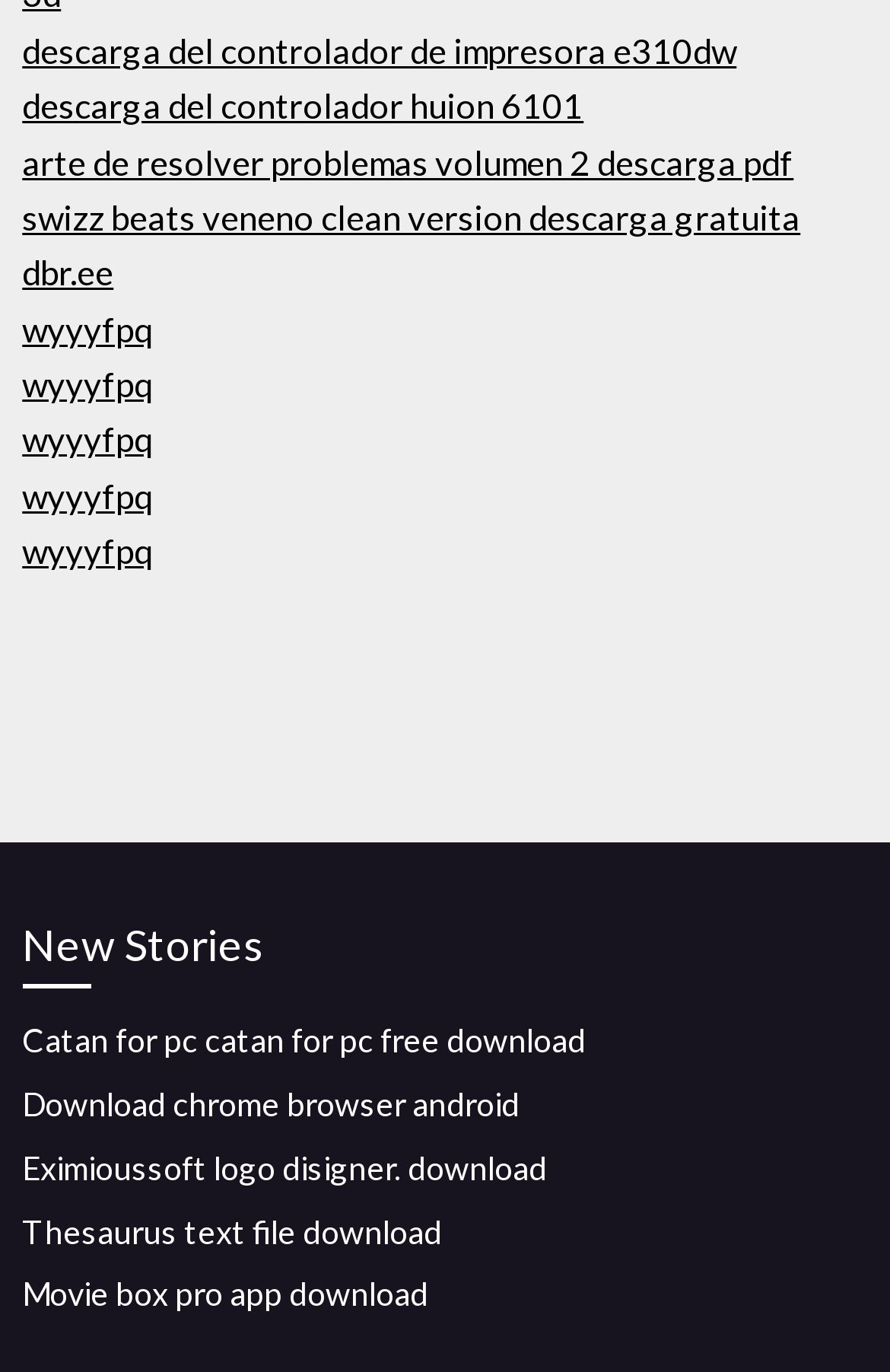Please determine the bounding box coordinates of the area that needs to be clicked to complete this task: 'Read the new stories'. The coordinates must be four float numbers between 0 and 1, formatted as [left, top, right, bottom].

[0.025, 0.663, 0.975, 0.721]